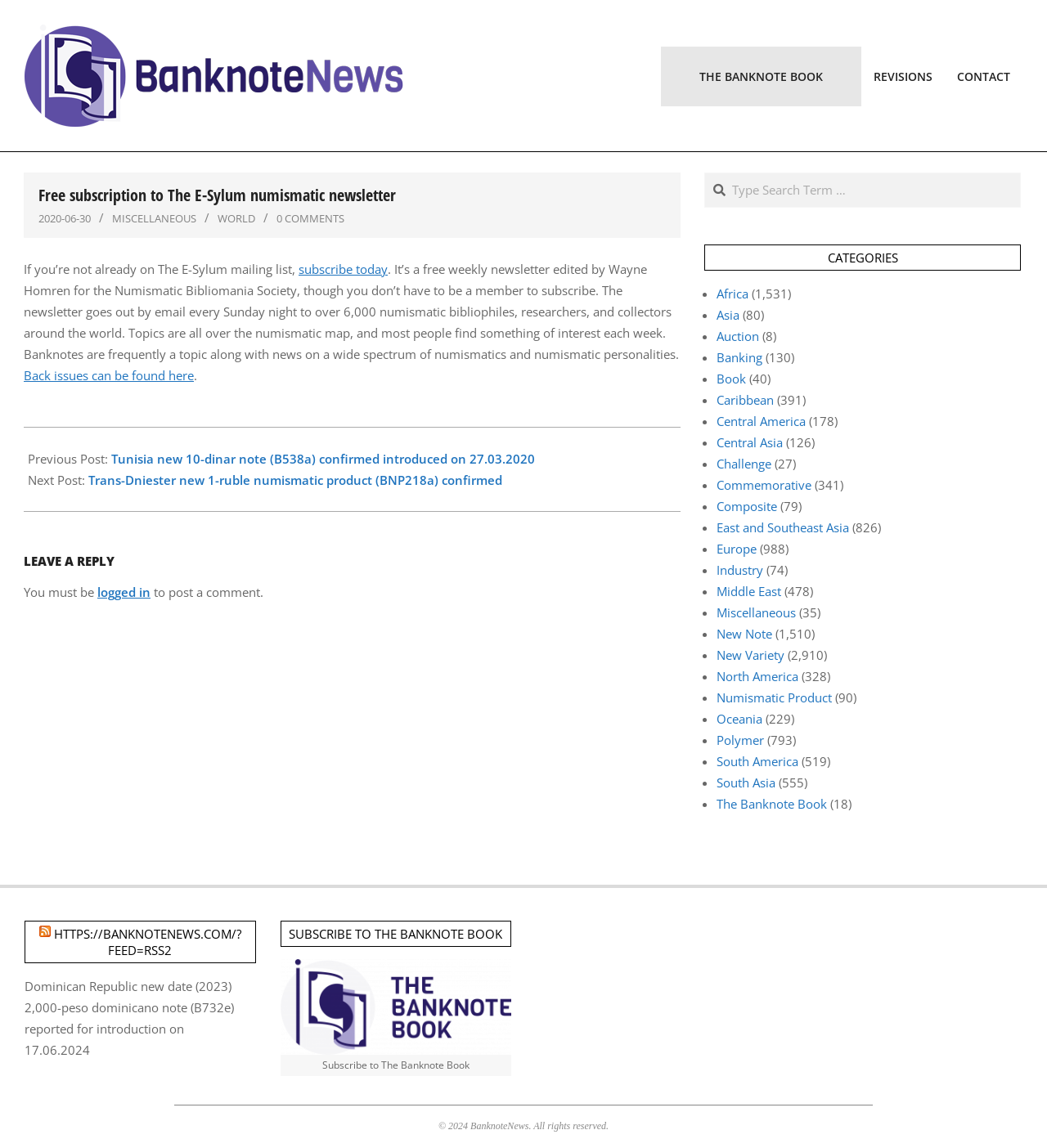Please identify the bounding box coordinates of the element on the webpage that should be clicked to follow this instruction: "Leave a reply". The bounding box coordinates should be given as four float numbers between 0 and 1, formatted as [left, top, right, bottom].

[0.023, 0.481, 0.65, 0.496]